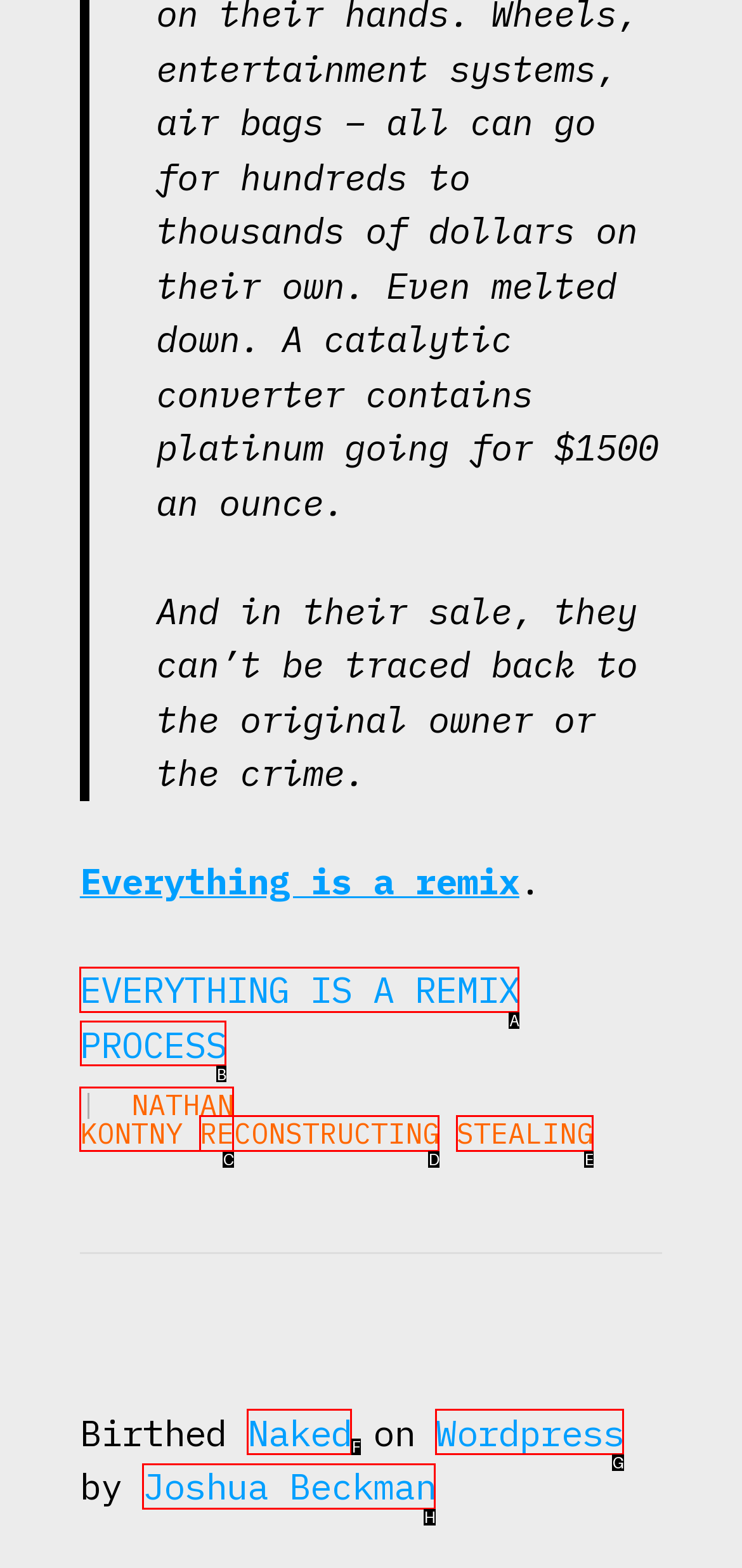Specify which HTML element I should click to complete this instruction: Follow us on Facebook Answer with the letter of the relevant option.

None